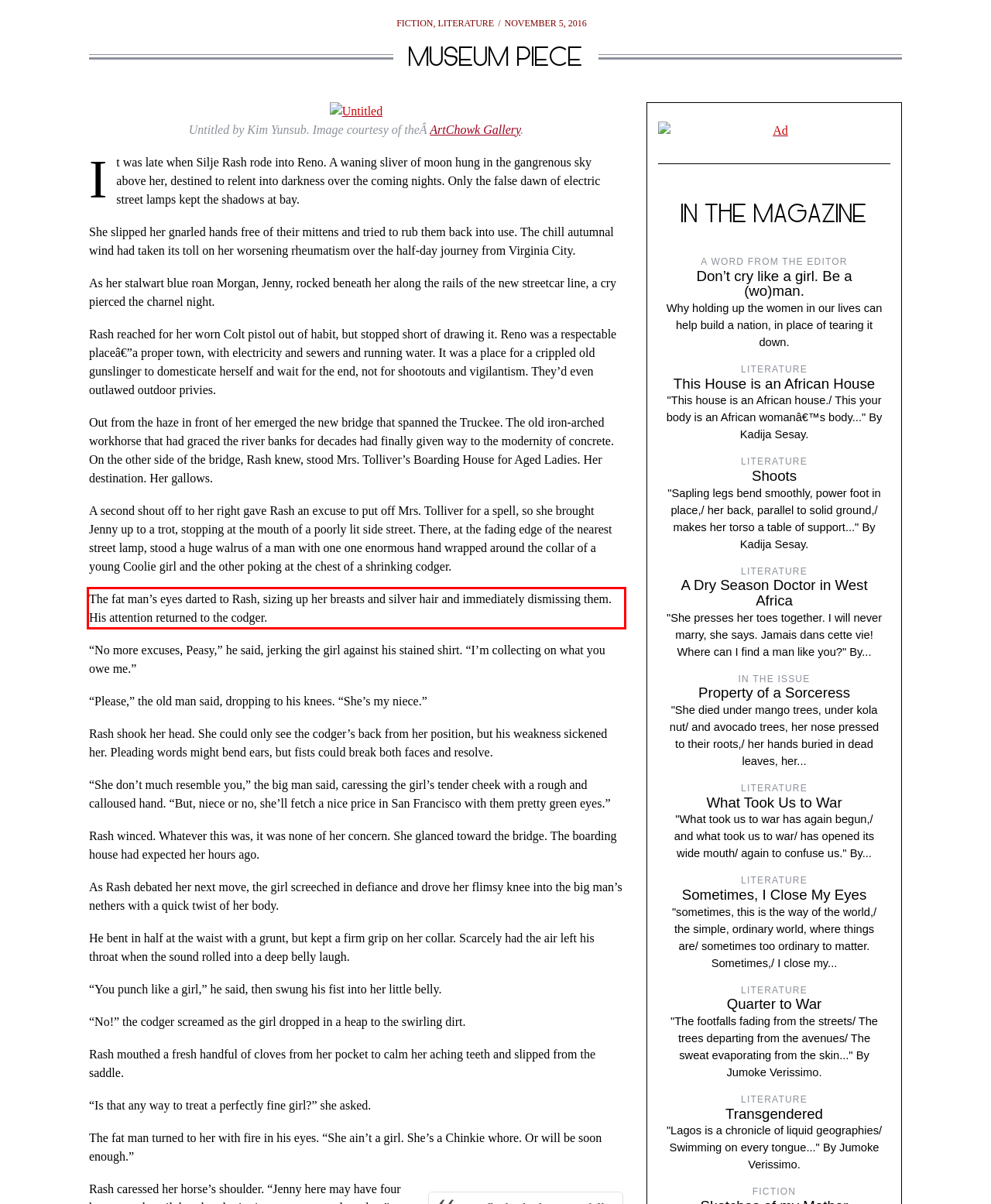You have a screenshot of a webpage with a UI element highlighted by a red bounding box. Use OCR to obtain the text within this highlighted area.

The fat man’s eyes darted to Rash, sizing up her breasts and silver hair and immediately dismissing them. His attention returned to the codger.